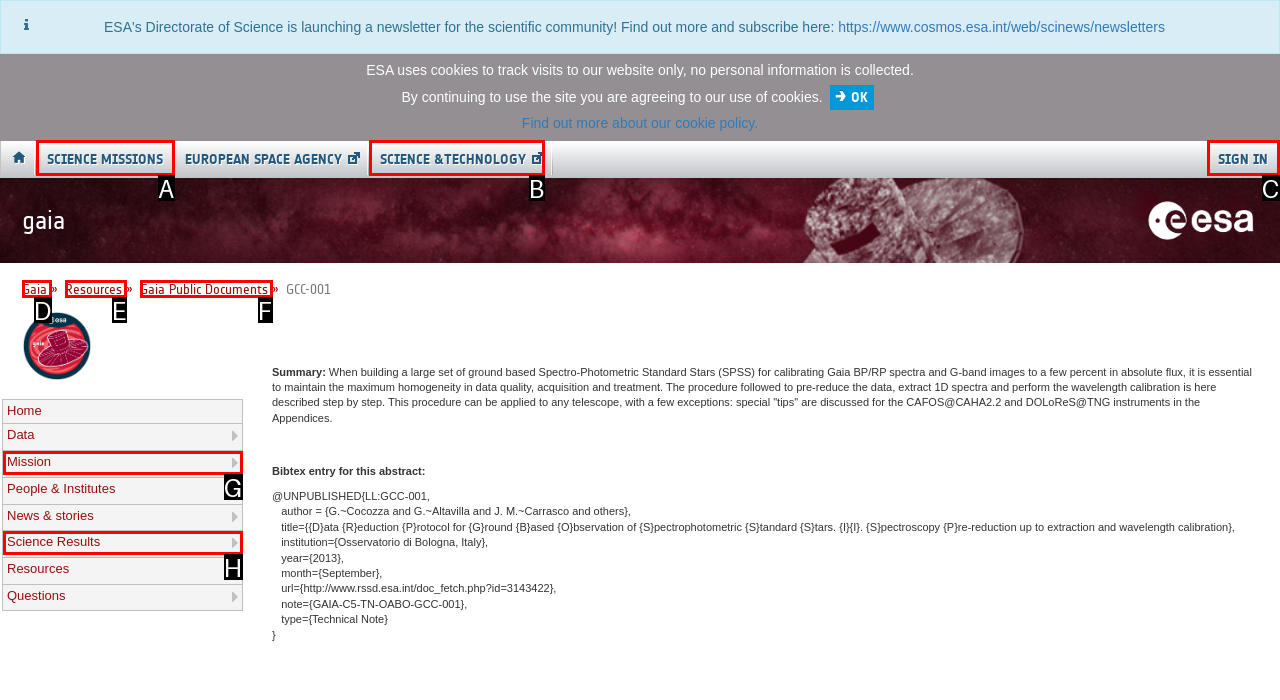Given the description: Sign in, identify the HTML element that corresponds to it. Respond with the letter of the correct option.

C